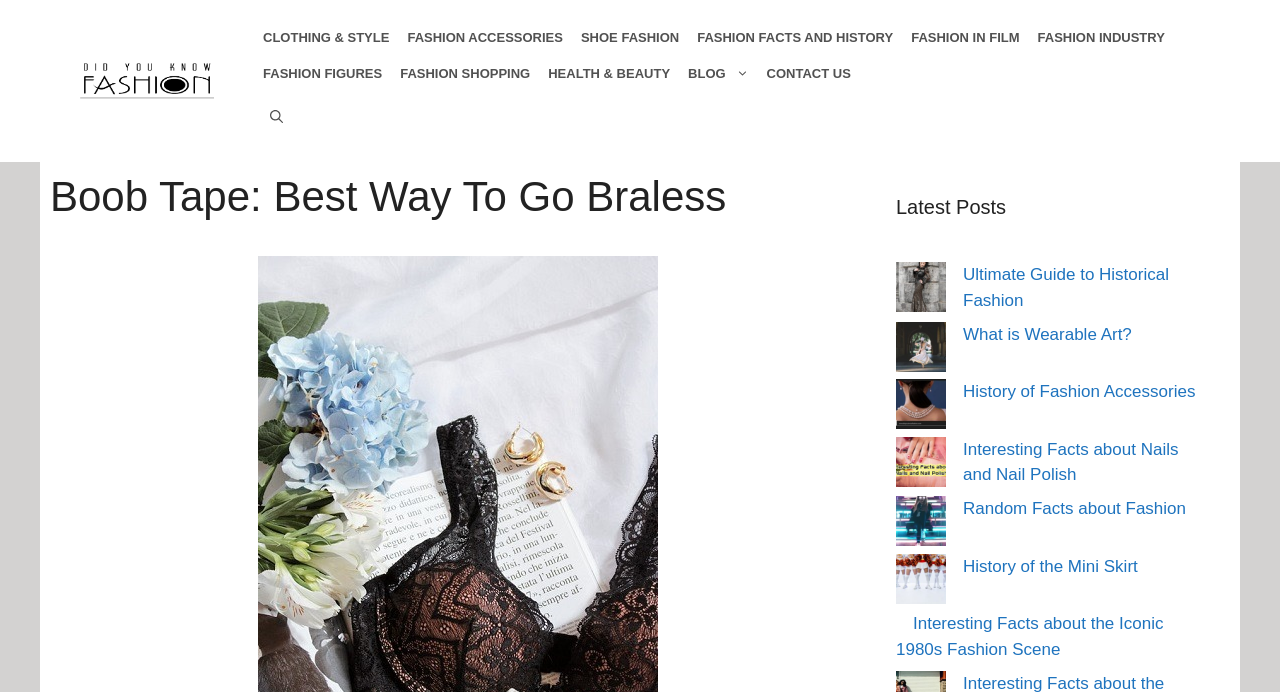Find the bounding box coordinates of the element to click in order to complete this instruction: "View the 'History of the Mini Skirt' article". The bounding box coordinates must be four float numbers between 0 and 1, denoted as [left, top, right, bottom].

[0.7, 0.8, 0.739, 0.883]